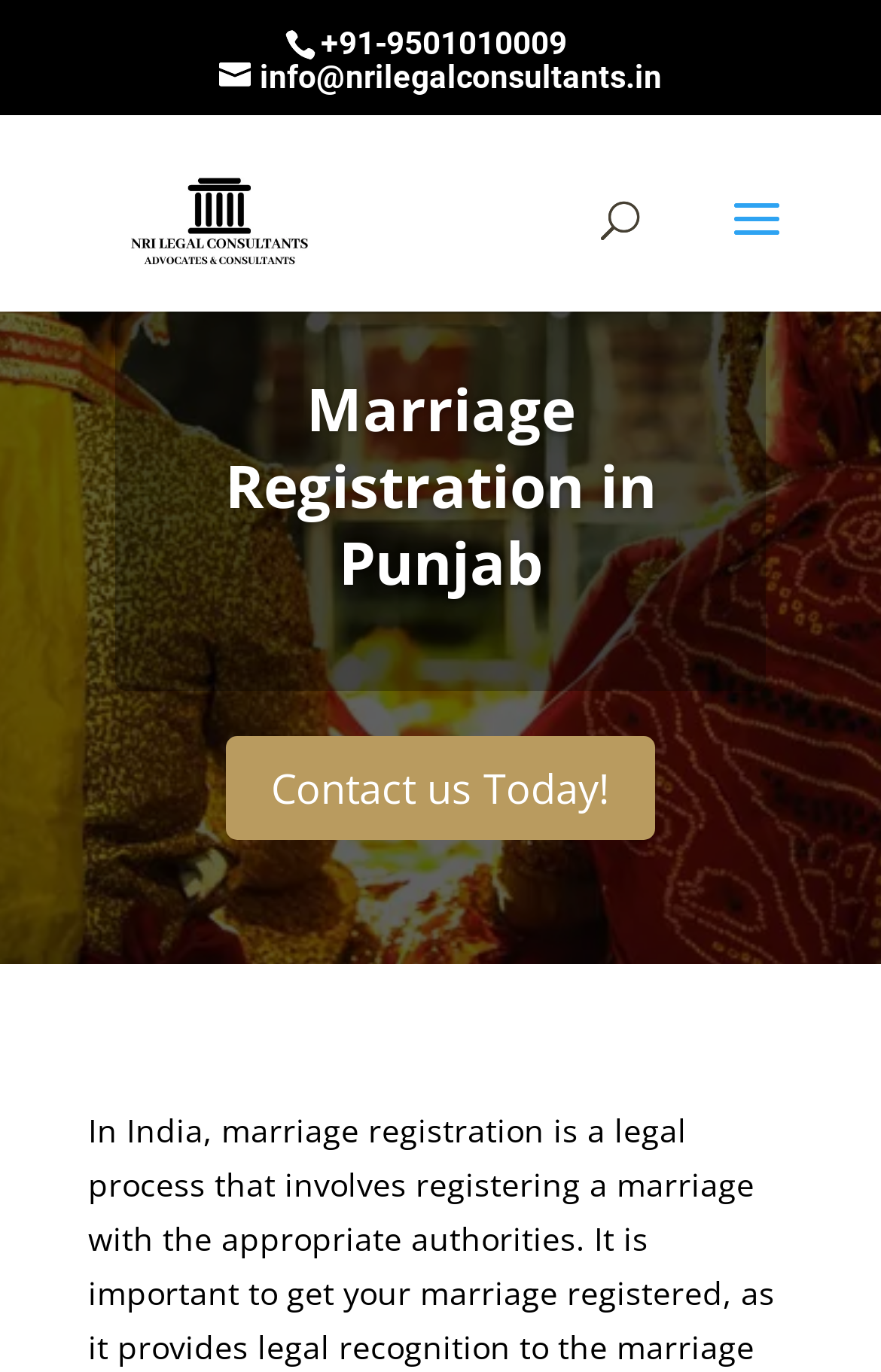What is the email address on the webpage?
Please provide a single word or phrase as your answer based on the screenshot.

info@nrilegalconsultants.in